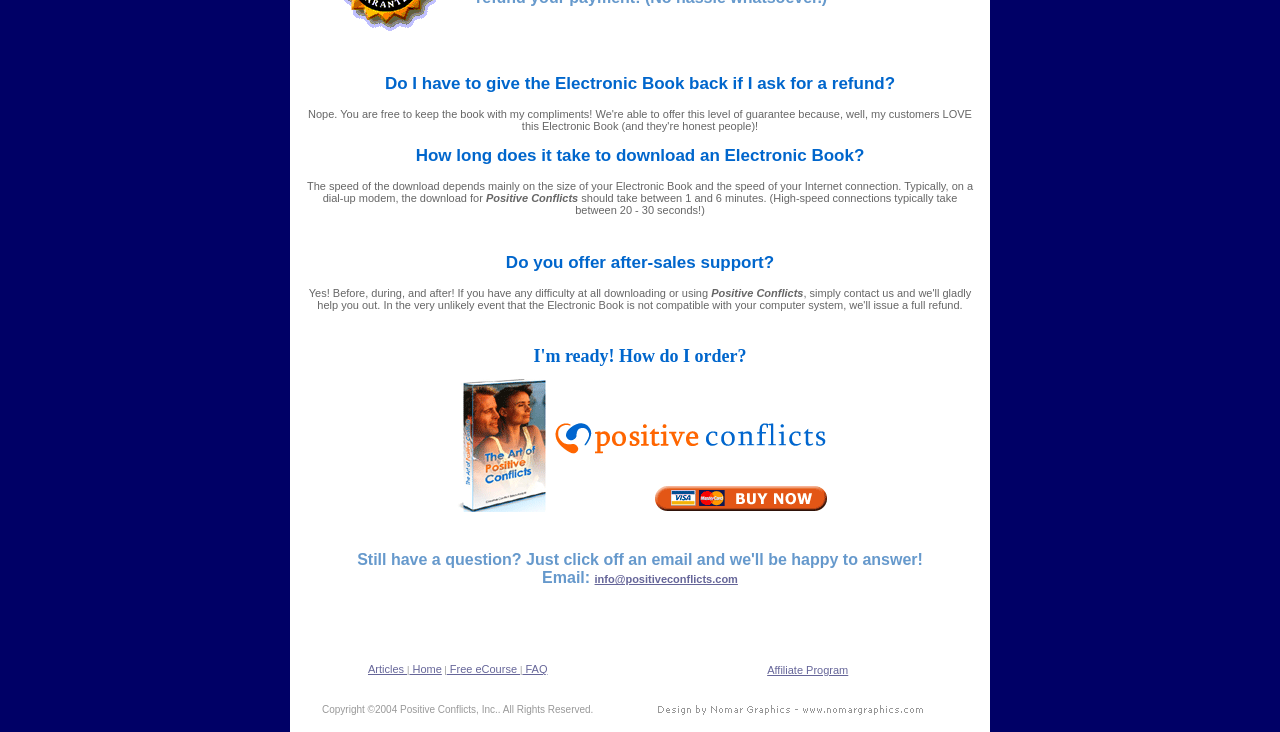Could you find the bounding box coordinates of the clickable area to complete this instruction: "Visit the Affiliate Program page"?

[0.599, 0.907, 0.663, 0.923]